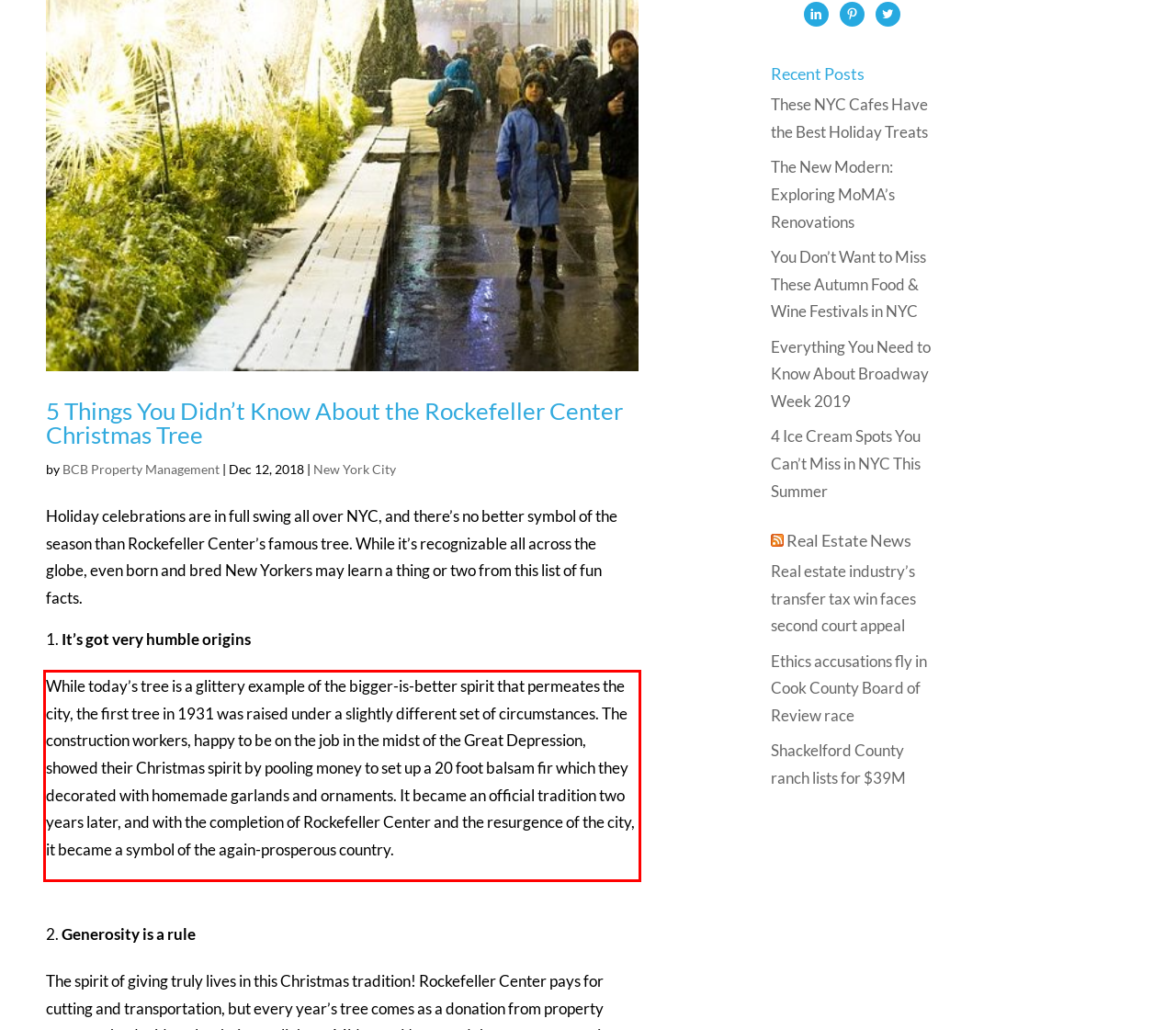Observe the screenshot of the webpage that includes a red rectangle bounding box. Conduct OCR on the content inside this red bounding box and generate the text.

While today’s tree is a glittery example of the bigger-is-better spirit that permeates the city, the first tree in 1931 was raised under a slightly different set of circumstances. The construction workers, happy to be on the job in the midst of the Great Depression, showed their Christmas spirit by pooling money to set up a 20 foot balsam fir which they decorated with homemade garlands and ornaments. It became an official tradition two years later, and with the completion of Rockefeller Center and the resurgence of the city, it became a symbol of the again-prosperous country.